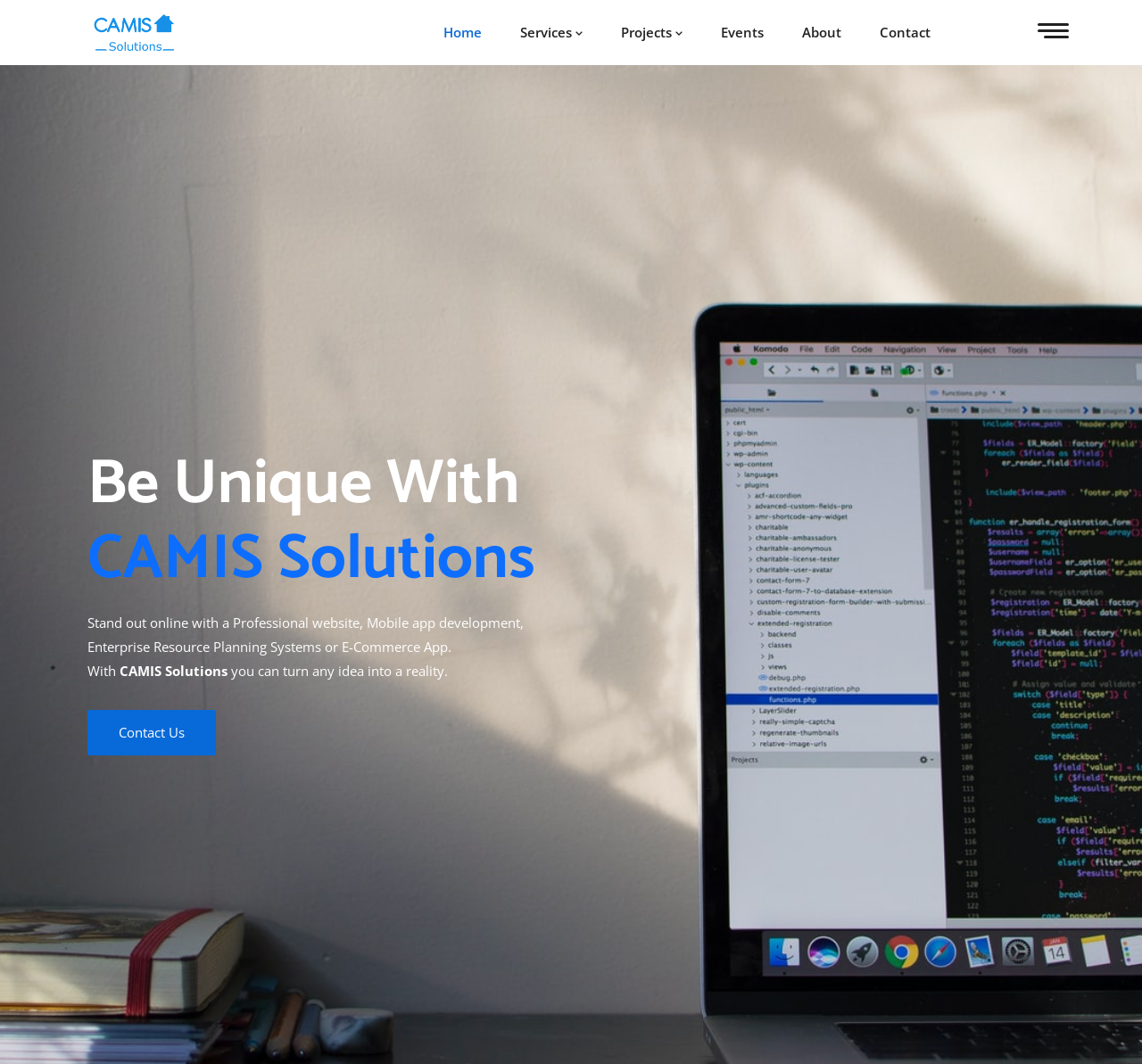Please locate the clickable area by providing the bounding box coordinates to follow this instruction: "click the logo".

[0.064, 0.007, 0.17, 0.053]